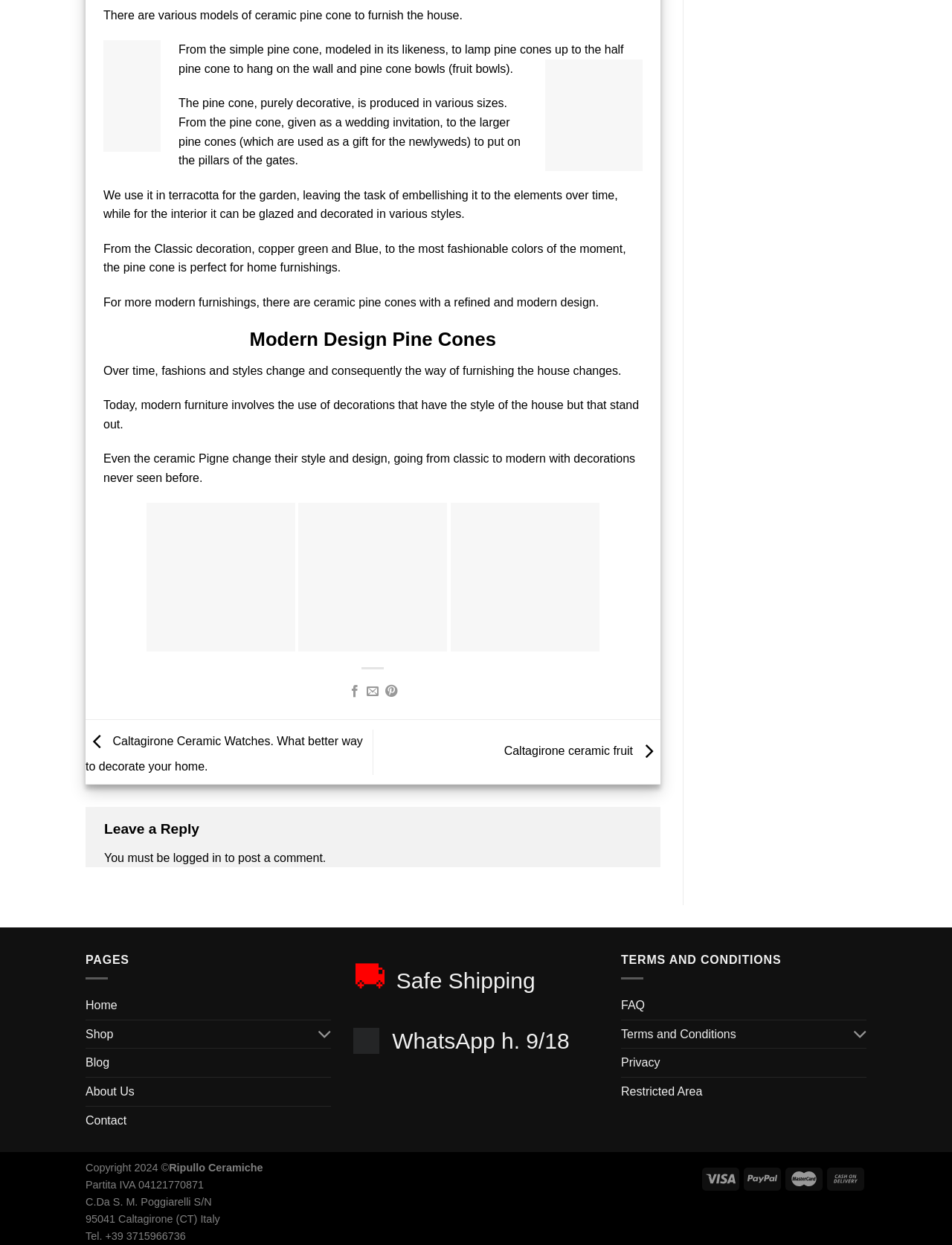What type of products are being described?
Based on the image, provide a one-word or brief-phrase response.

Ceramic pine cones